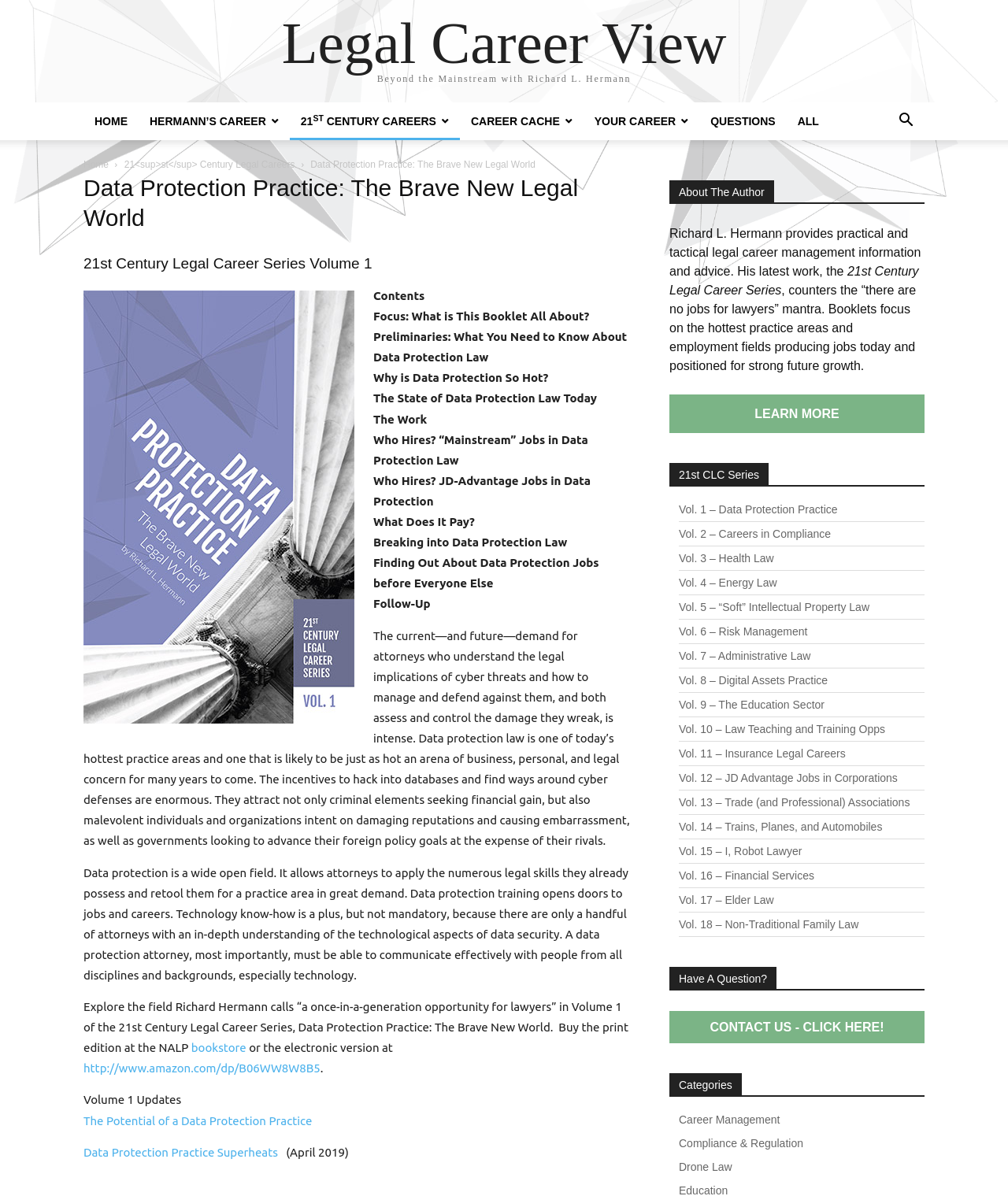Could you identify the text that serves as the heading for this webpage?

Data Protection Practice: The Brave New Legal World